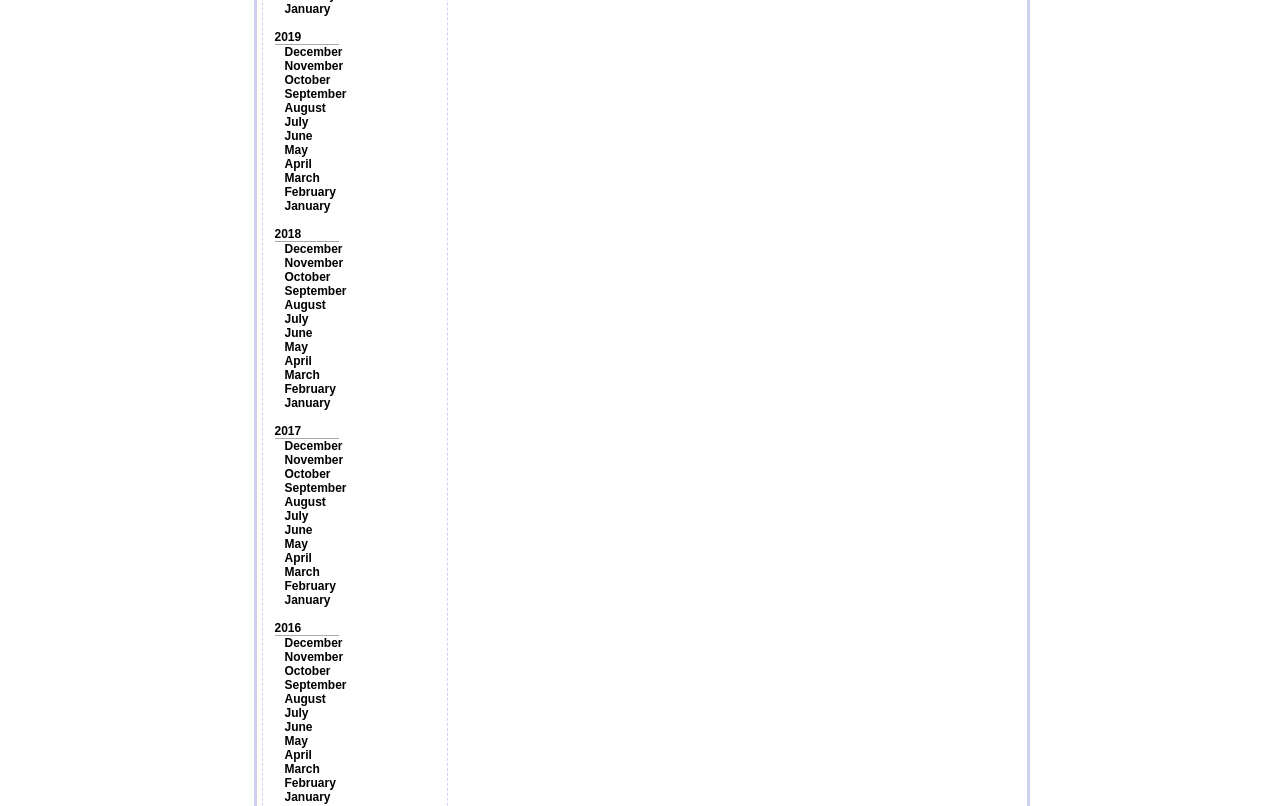What is the earliest year listed?
Please provide a single word or phrase as your answer based on the screenshot.

2016